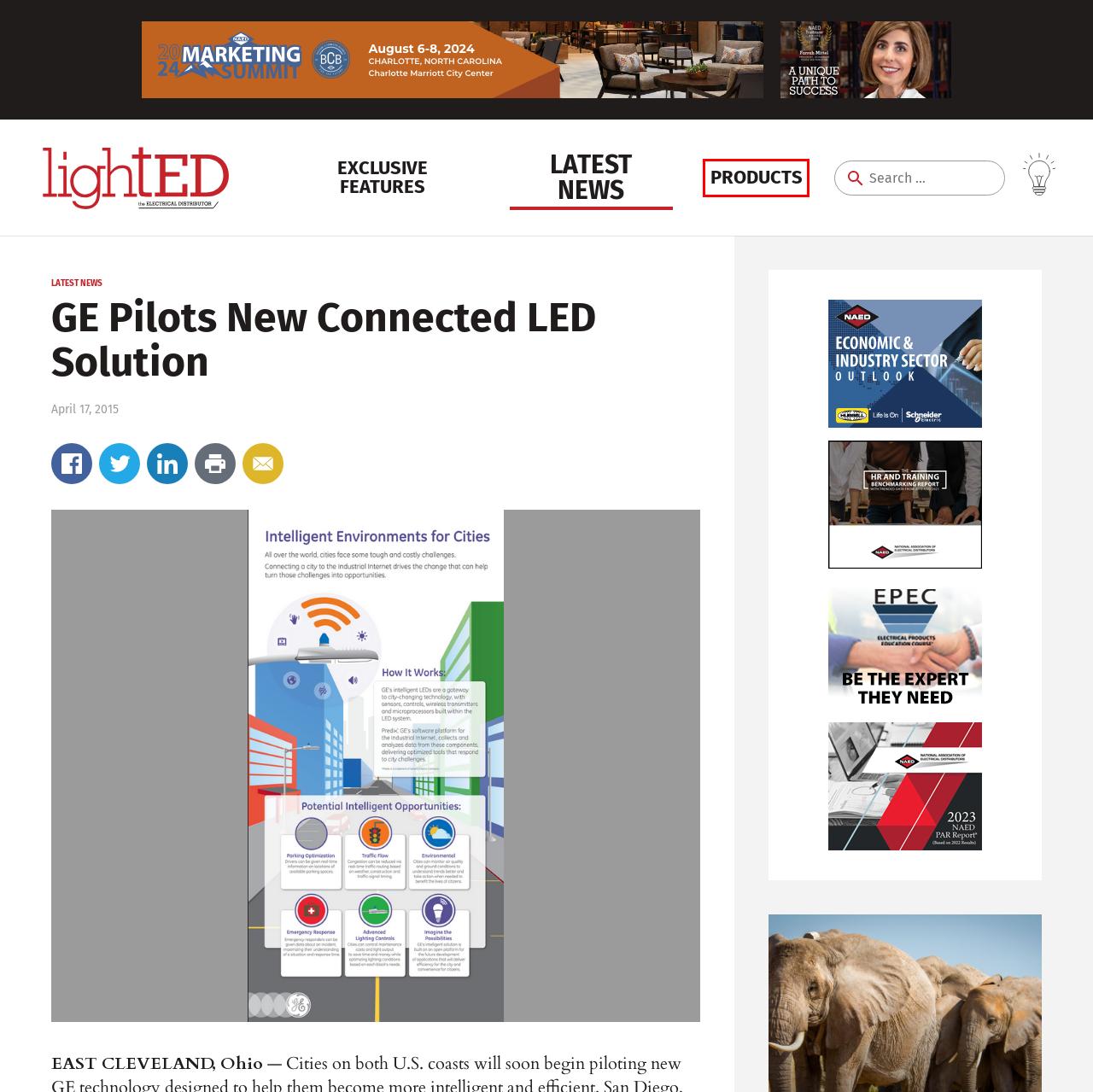Analyze the screenshot of a webpage that features a red rectangle bounding box. Pick the webpage description that best matches the new webpage you would see after clicking on the element within the red bounding box. Here are the candidates:
A. tED – lightED
B. lighting – lightED
C. Leviton Achieves Carbon Neutrality in Oregon Facility – lightED
D. Subscribe – lightED
E. lightED – from tED magazine
F. Latest News – lightED
G. Exclusive Features – lightED
H. Products – lightED

H